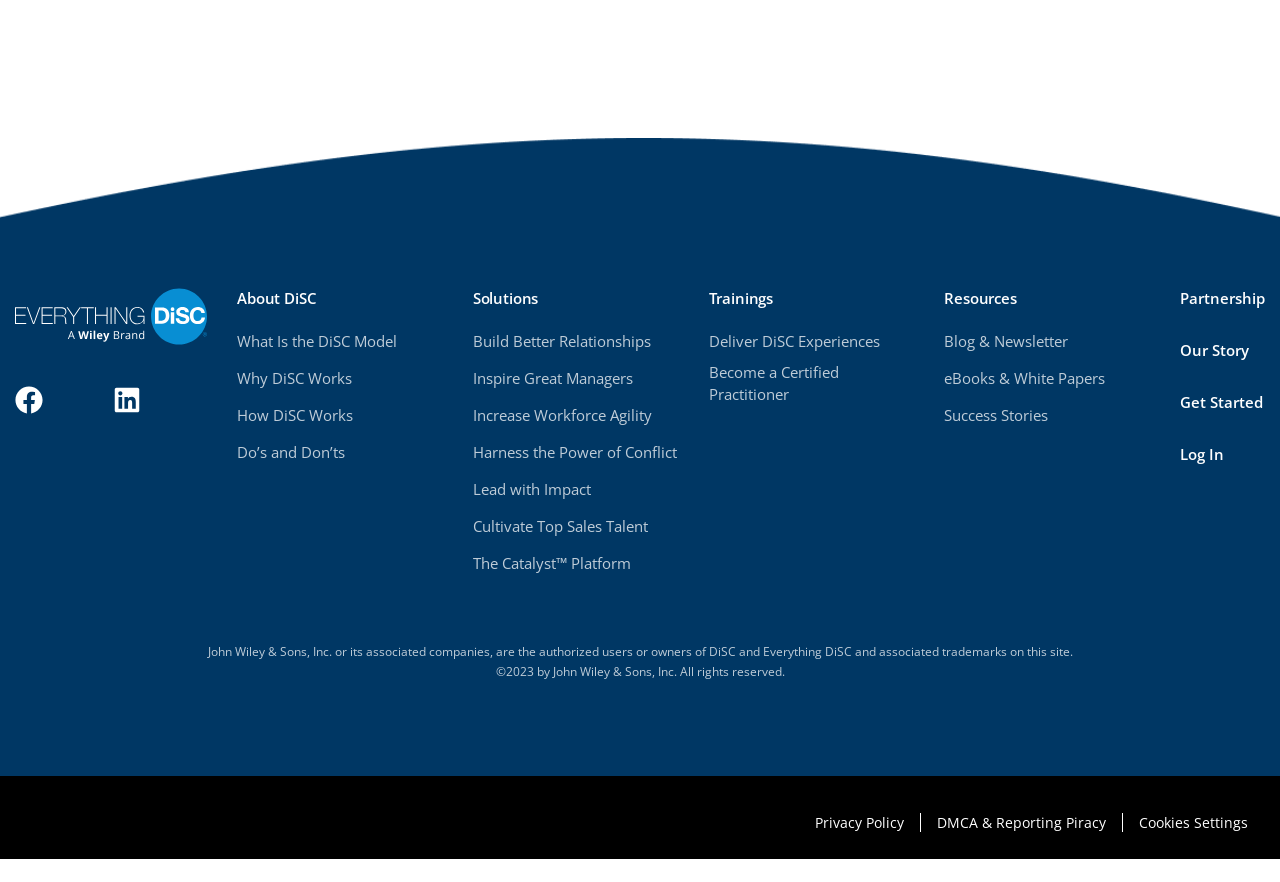Identify the bounding box coordinates for the region to click in order to carry out this instruction: "Click on the 'Get Started' button". Provide the coordinates using four float numbers between 0 and 1, formatted as [left, top, right, bottom].

[0.922, 0.444, 0.988, 0.467]